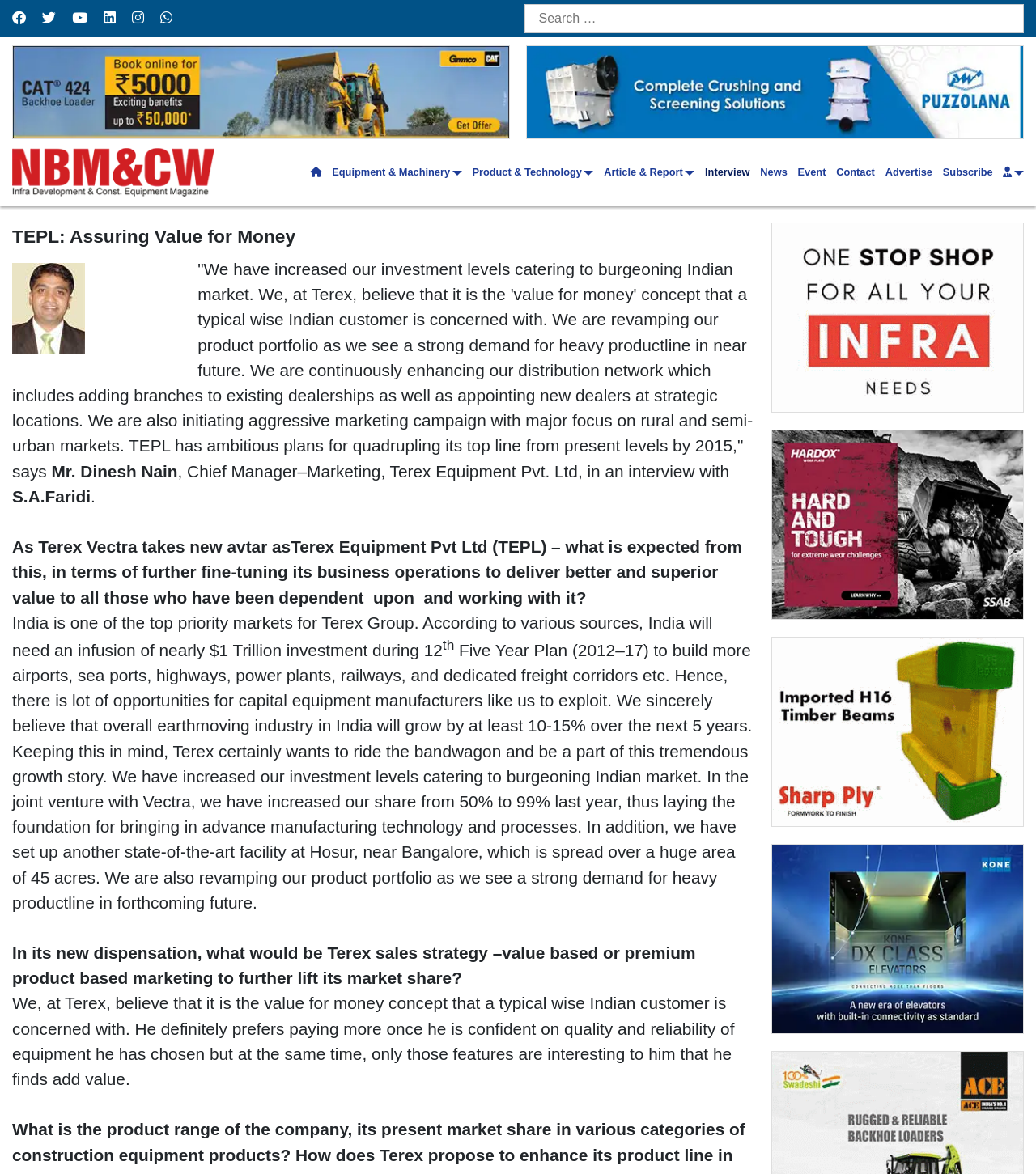Provide a brief response in the form of a single word or phrase:
What is the company's focus in the Indian market?

Value for money